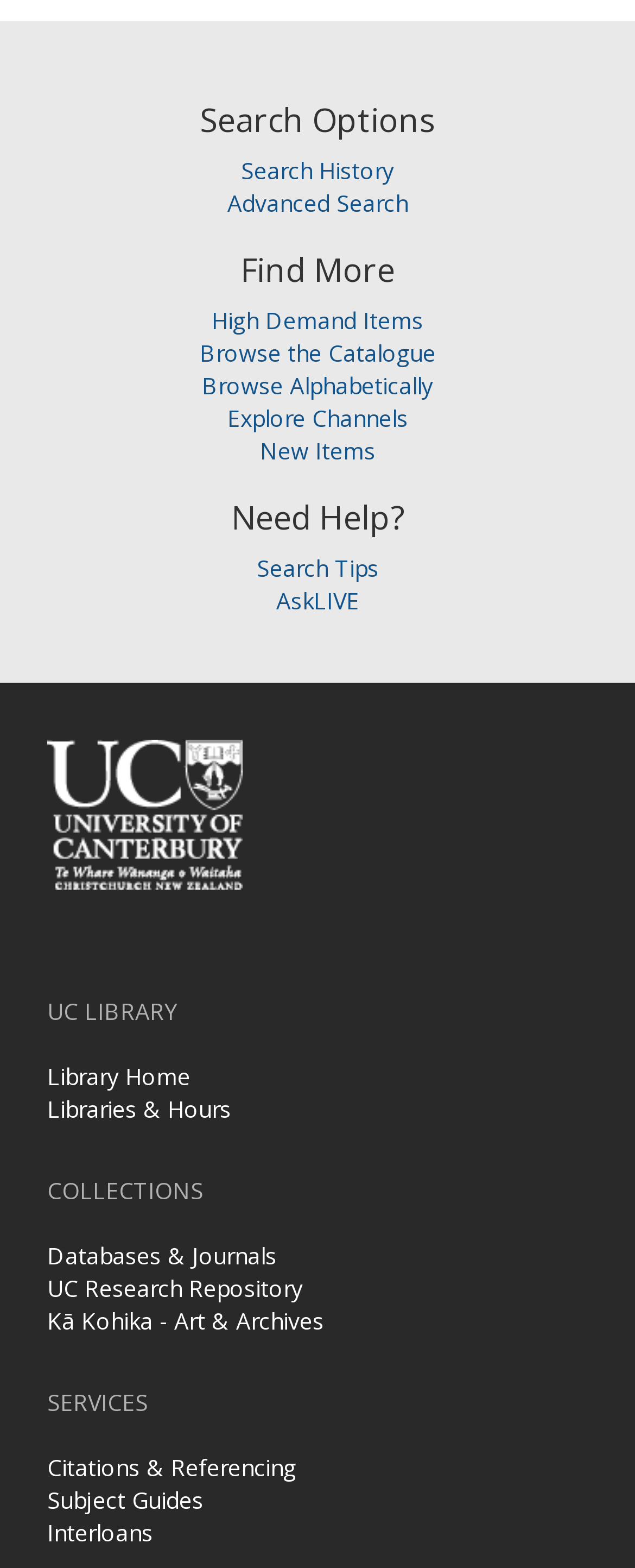What are the categories of services?
Analyze the image and deliver a detailed answer to the question.

The categories of services can be found in the StaticText elements 'COLLECTIONS' and 'SERVICES' located at the middle of the webpage.